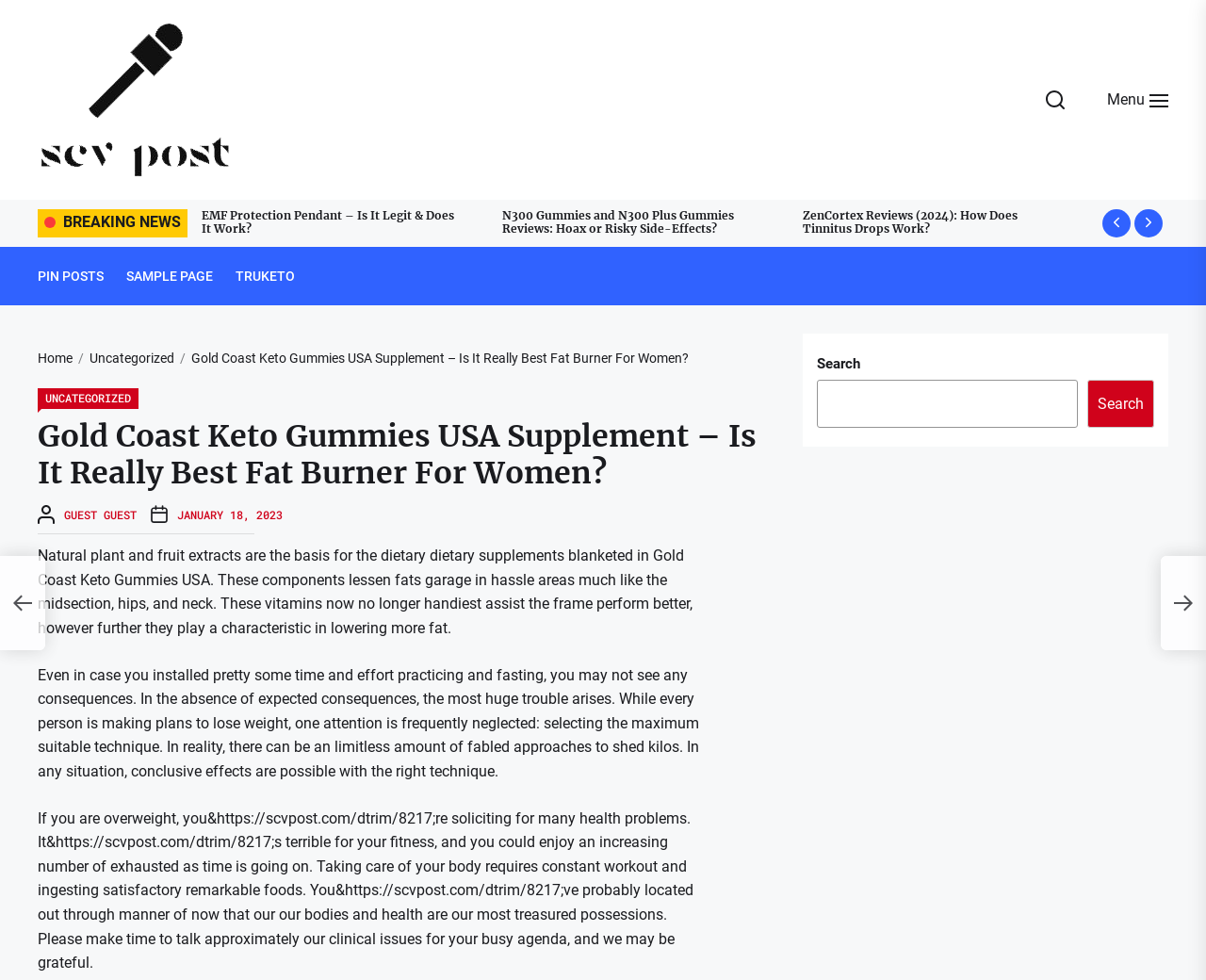Reply to the question with a brief word or phrase: What is the category of the current post?

Uncategorized